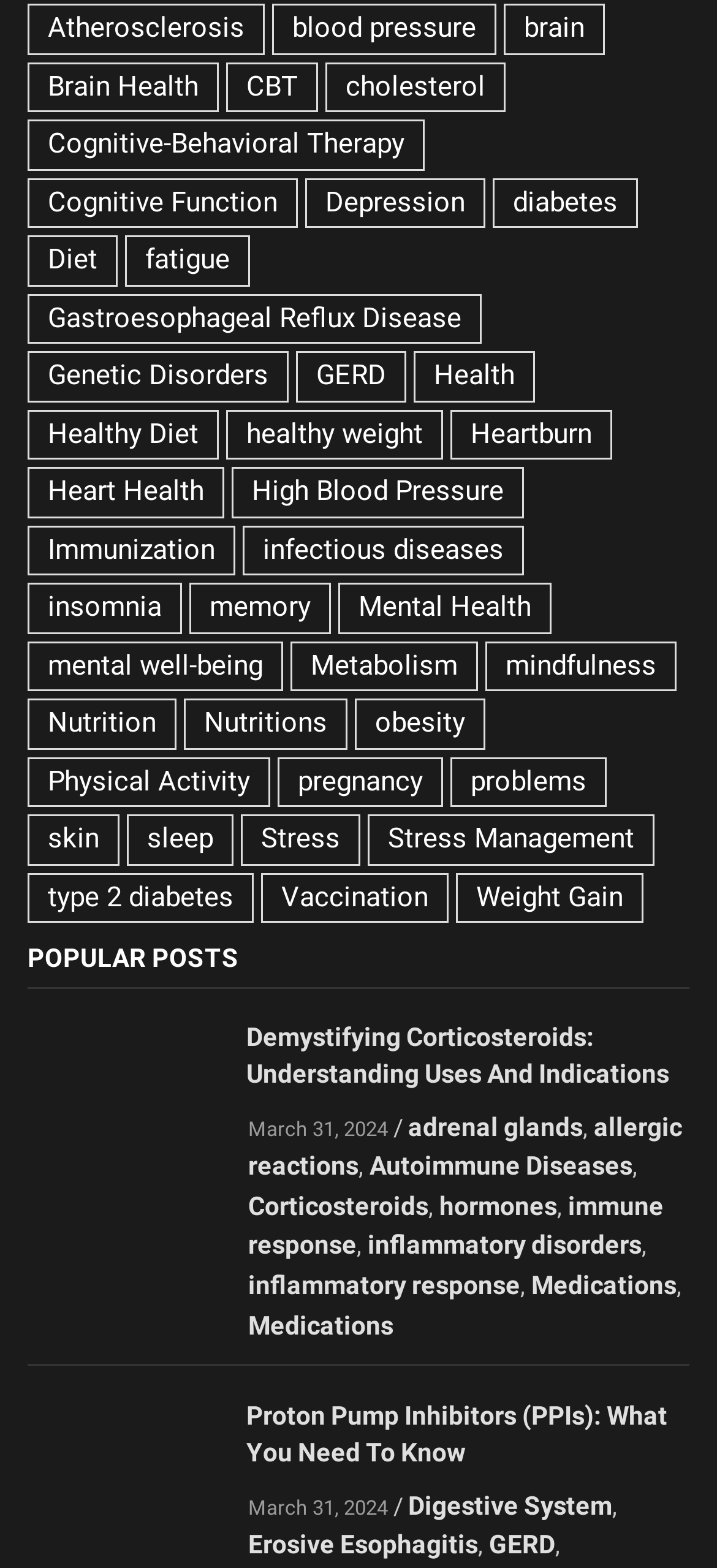Please respond in a single word or phrase: 
How many links are there under the 'POPULAR POSTS' heading?

2